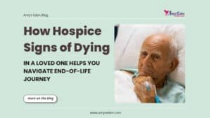Give a detailed explanation of what is happening in the image.

The image features a tender moment focusing on an elderly man who appears to be receiving care, likely in a hospice setting. His thoughtful expression suggests a mix of reflection and peace as he navigates the complexities of end-of-life experiences. The background is subtly soft, enhancing the emotional tone of the scene. Accompanying the image is the headline "How Hospice Signs of Dying in A Loved One Helps You Navigate End-of-life Journey," indicating a compassionate approach to understanding and coping with the signs of nearing death. This informative piece aims to provide support and guidance to those facing similar circumstances, accompanied by links to further resources and insights.